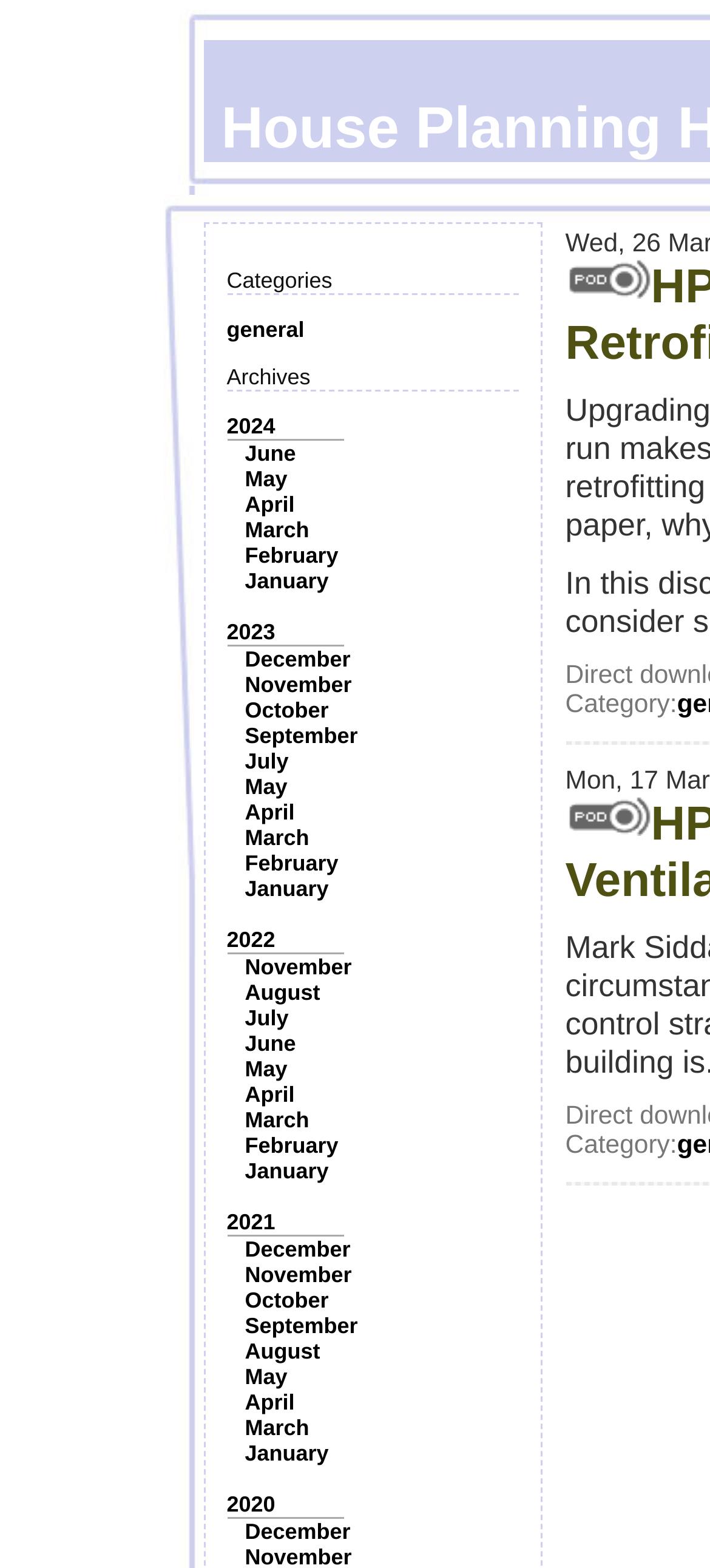What is the text above the second image?
Based on the image, provide your answer in one word or phrase.

Category: